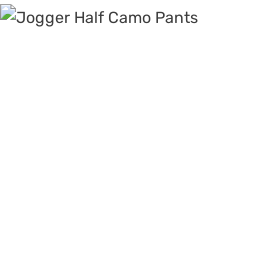Elaborate on all the key elements and details present in the image.

The image features the stylish "Jogger Half Camo Pants," showcasing a modern design perfect for both casual outings and special occasions such as beach weddings and family gatherings. These pants are made from lightweight bed fabric, making them an excellent choice for warm summer days, as they provide comfort and breathability. The versatile camouflage pattern adds a trendy touch, appealing to parents looking for fashionable yet practical clothing for their children. Ideal for daytime wear, these joggers blend style with functionality, allowing for a relaxed yet chic appearance.